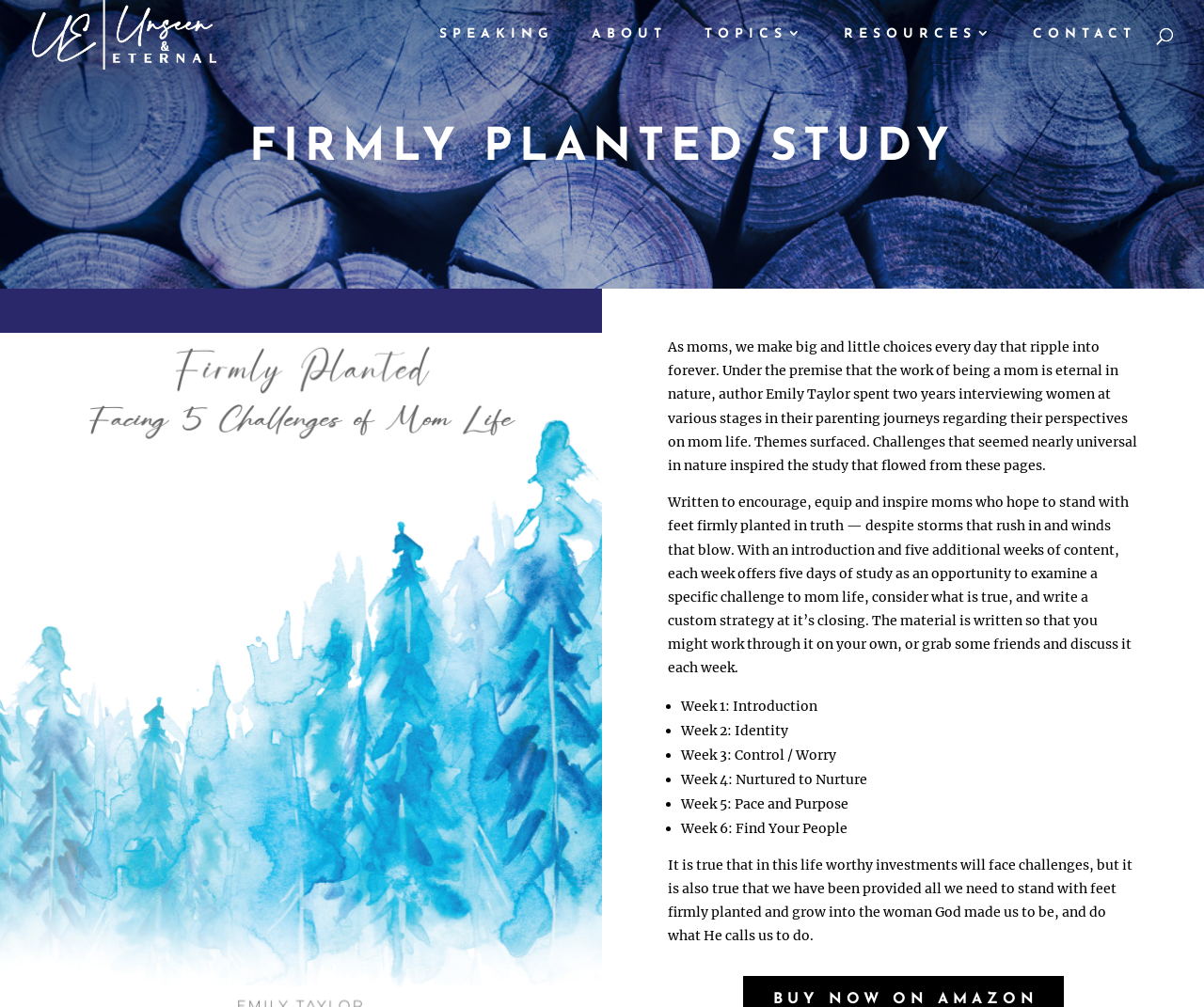Locate and generate the text content of the webpage's heading.

FIRMLY PLANTED STUDY